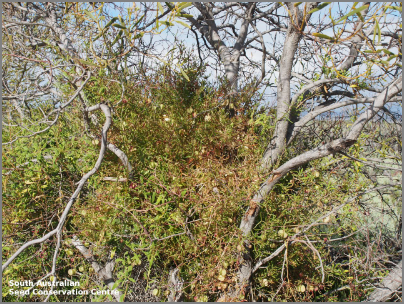Examine the image carefully and respond to the question with a detailed answer: 
What is the characteristic of the plant's structure?

The caption describes the plant's structure as dense and bushy, which is a characteristic of the Roepera reticulata plant species.